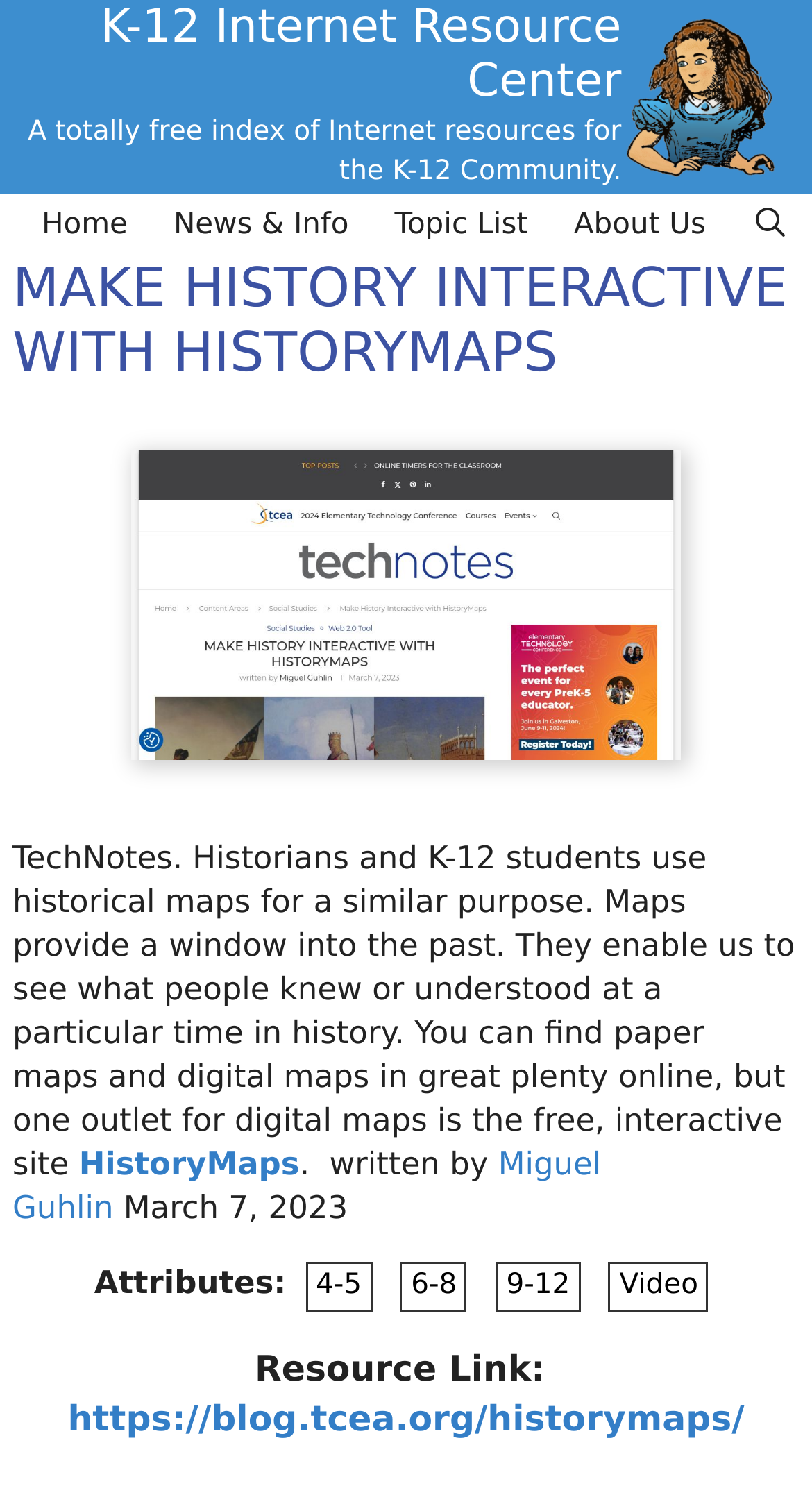What is the name of the author of the article?
Analyze the screenshot and provide a detailed answer to the question.

The author's name is mentioned in the link element with the text 'Miguel Guhlin', which is located below the resource URL thumbnail image and above the time element showing the date 'March 7, 2023'.